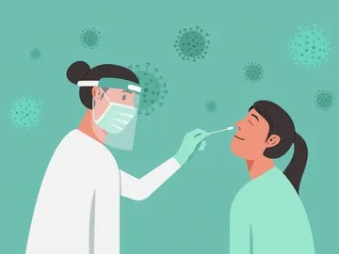Capture every detail in the image and describe it fully.

The image features a healthcare professional wearing protective gear, including a face shield and mask, as they administer a COVID-19 test using a swab. The clinician, dressed in a white coat, gently guides the swab towards the nose of a patient, who appears calm and attentive. The background is a soothing teal, adorned with illustrative representations of virus particles, emphasizing the context of COVID-19 testing. This visual effectively communicates the critical role of healthcare workers in managing the pandemic and underscores the importance of testing in public health practices.